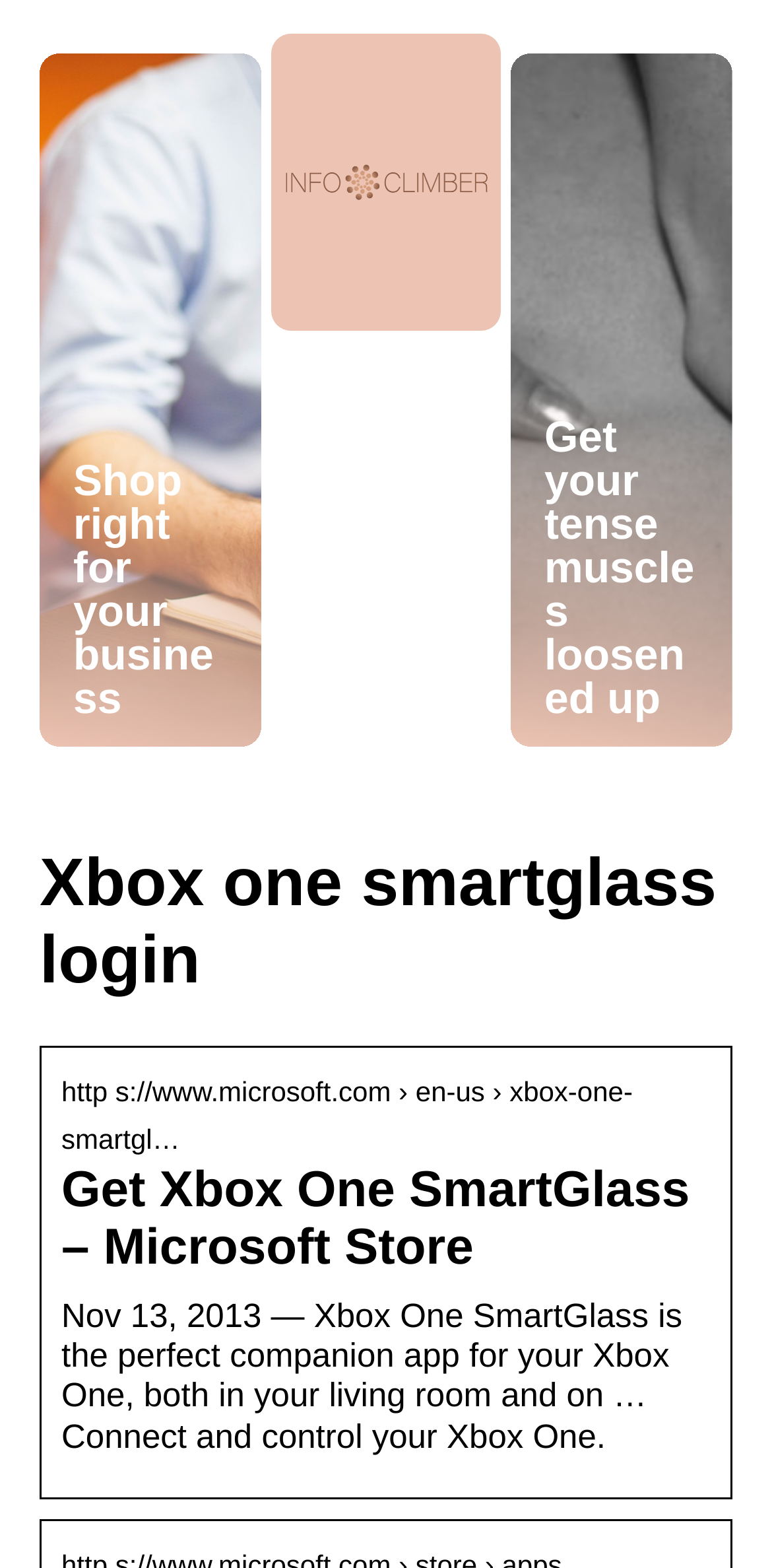Determine the bounding box coordinates for the HTML element mentioned in the following description: "Shop right for your business". The coordinates should be a list of four floats ranging from 0 to 1, represented as [left, top, right, bottom].

[0.051, 0.034, 0.338, 0.476]